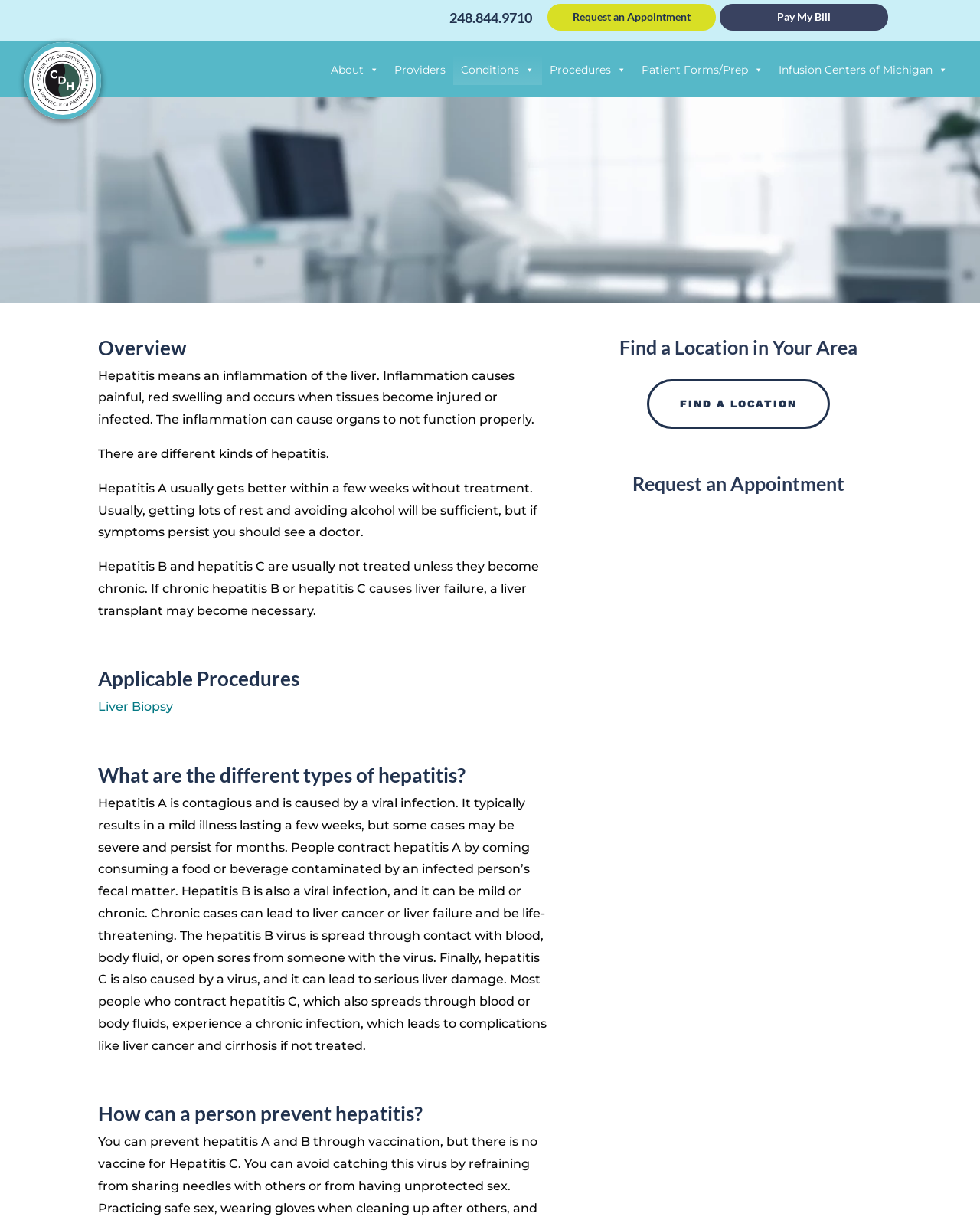Please determine the bounding box coordinates, formatted as (top-left x, top-left y, bottom-right x, bottom-right y), with all values as floating point numbers between 0 and 1. Identify the bounding box of the region described as: Make An Appointment

[0.566, 0.158, 0.79, 0.195]